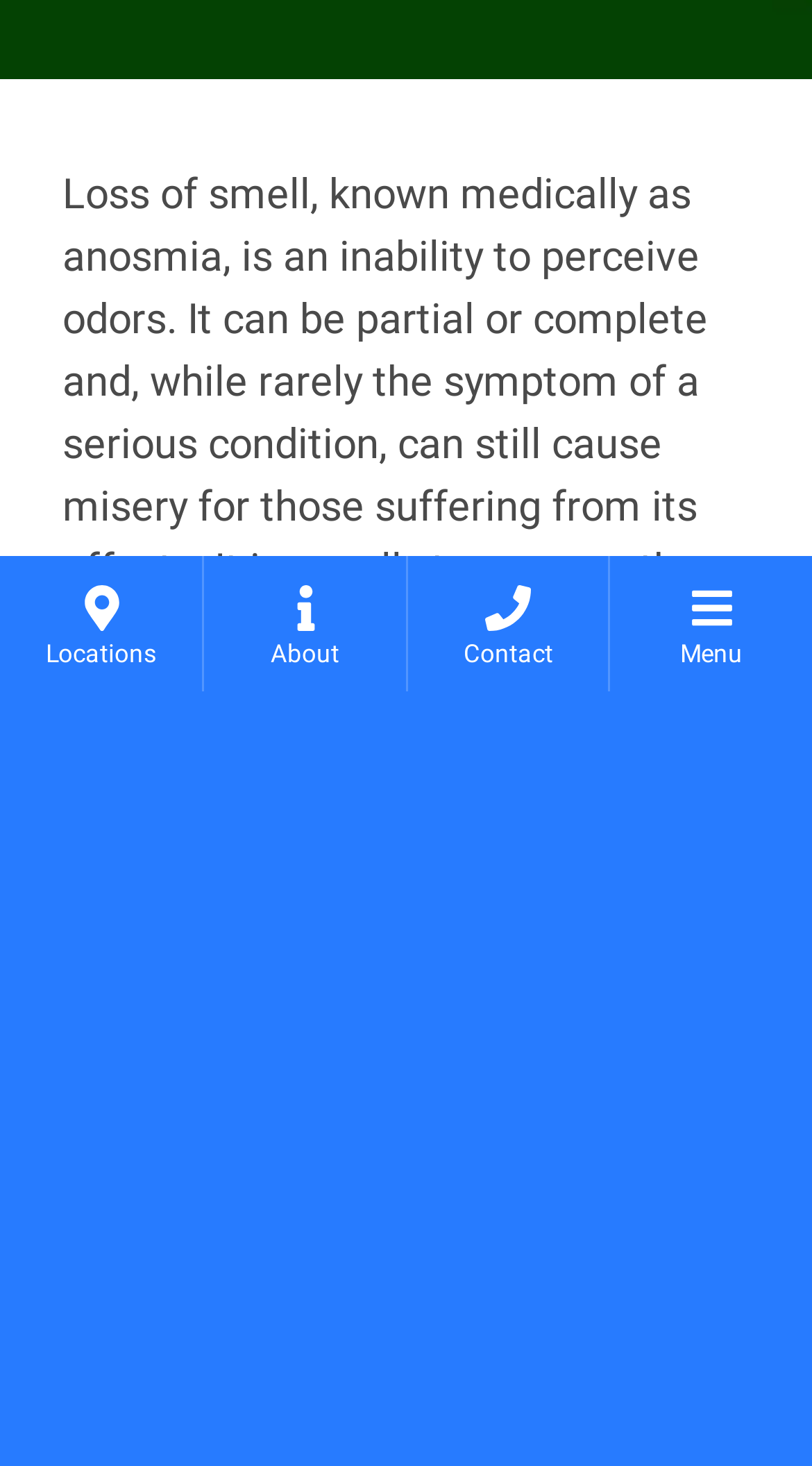Provide the bounding box coordinates for the UI element described in this sentence: "Call Us". The coordinates should be four float values between 0 and 1, i.e., [left, top, right, bottom].

[0.295, 0.5, 0.705, 0.562]